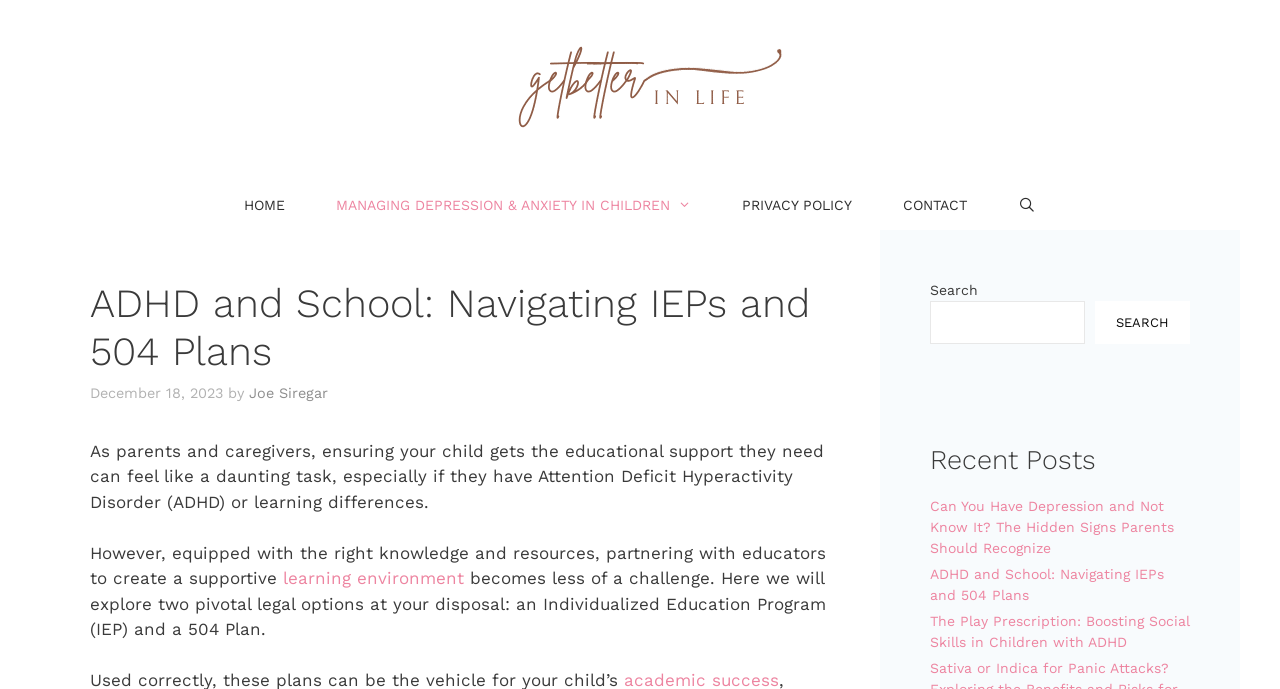Please determine the bounding box coordinates for the UI element described here. Use the format (top-left x, top-left y, bottom-right x, bottom-right y) with values bounded between 0 and 1: HOME

[0.171, 0.261, 0.243, 0.334]